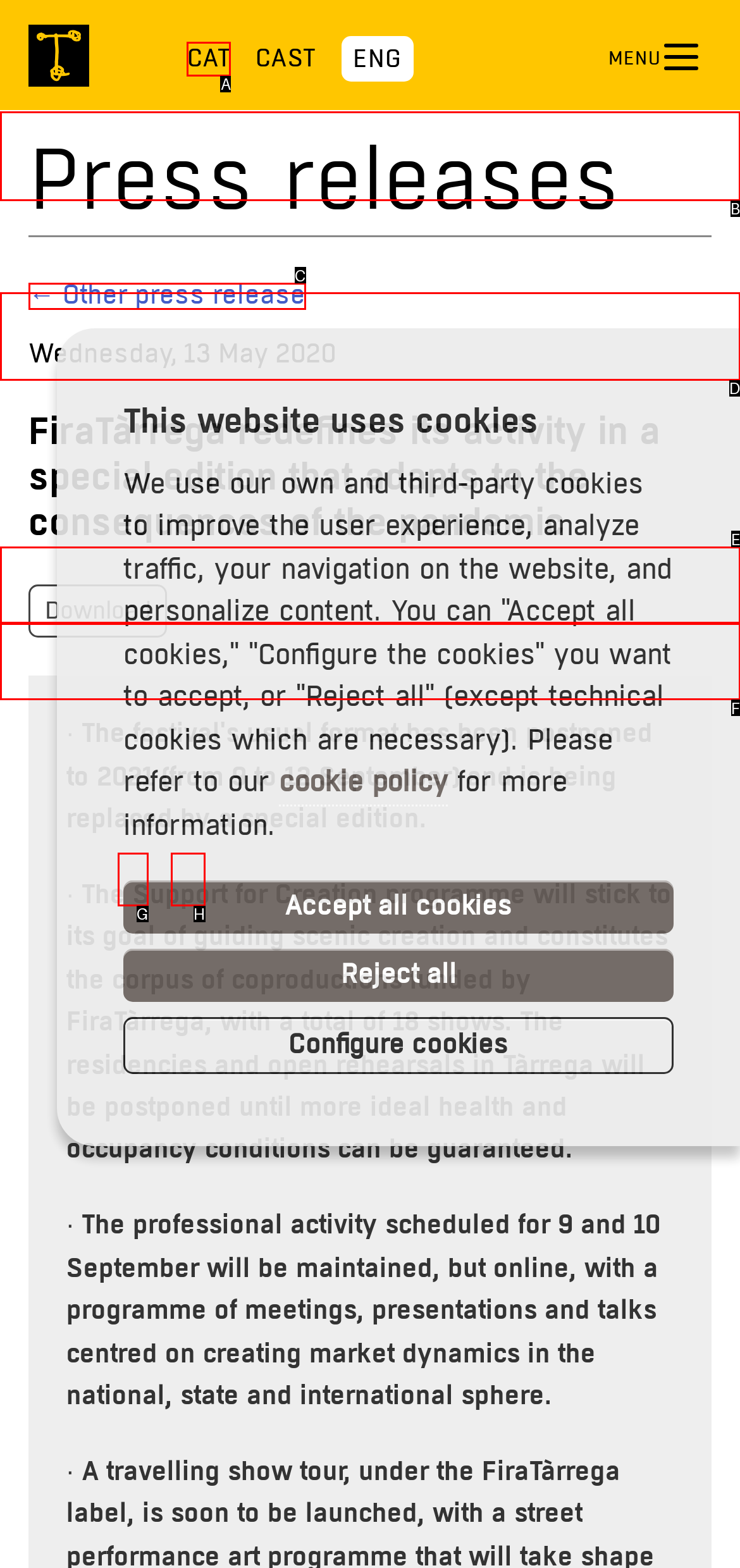Tell me the letter of the UI element I should click to accomplish the task: Go to About Us based on the choices provided in the screenshot.

B